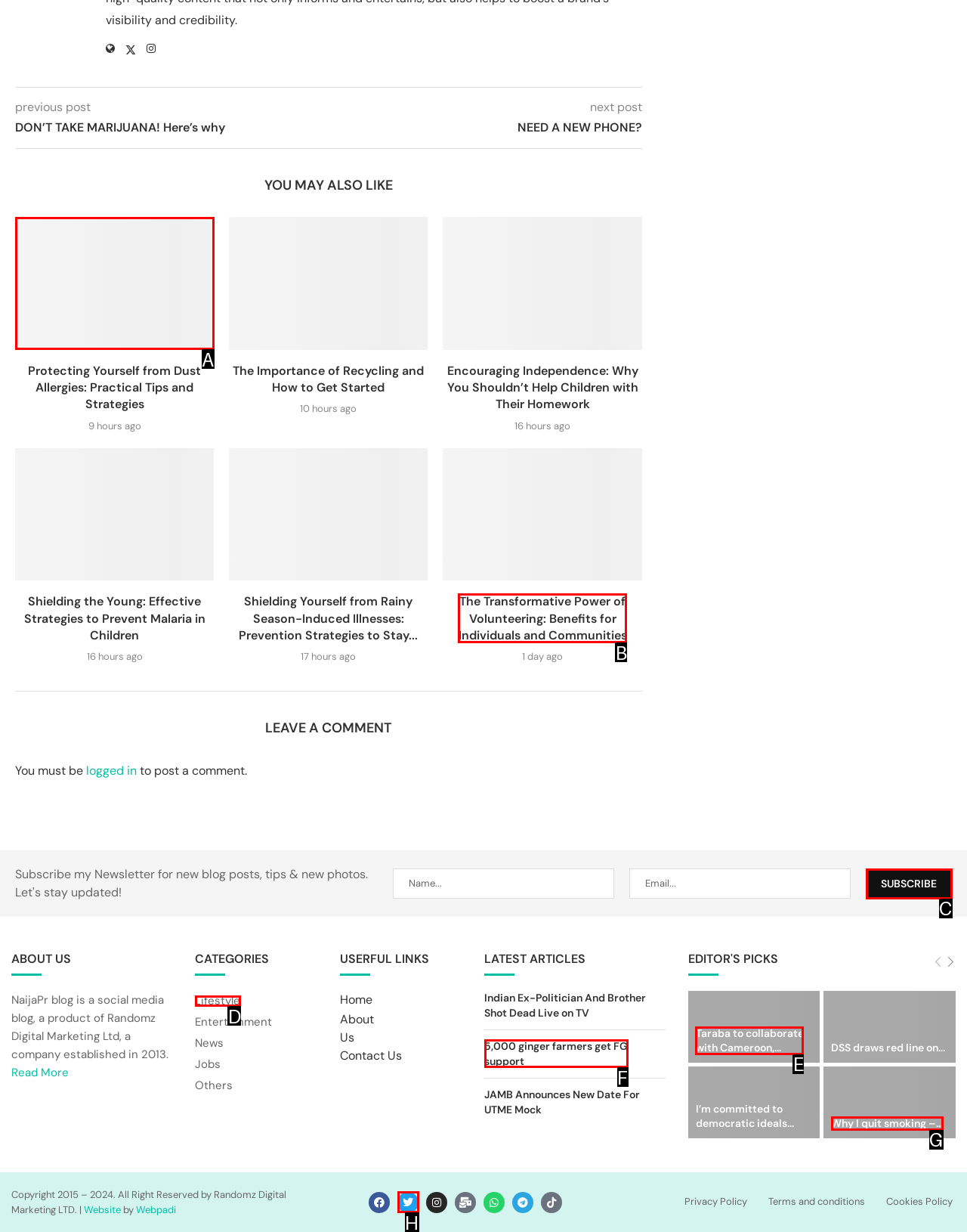Tell me the letter of the UI element I should click to accomplish the task: Click on the 'Lifestyle' category link based on the choices provided in the screenshot.

D